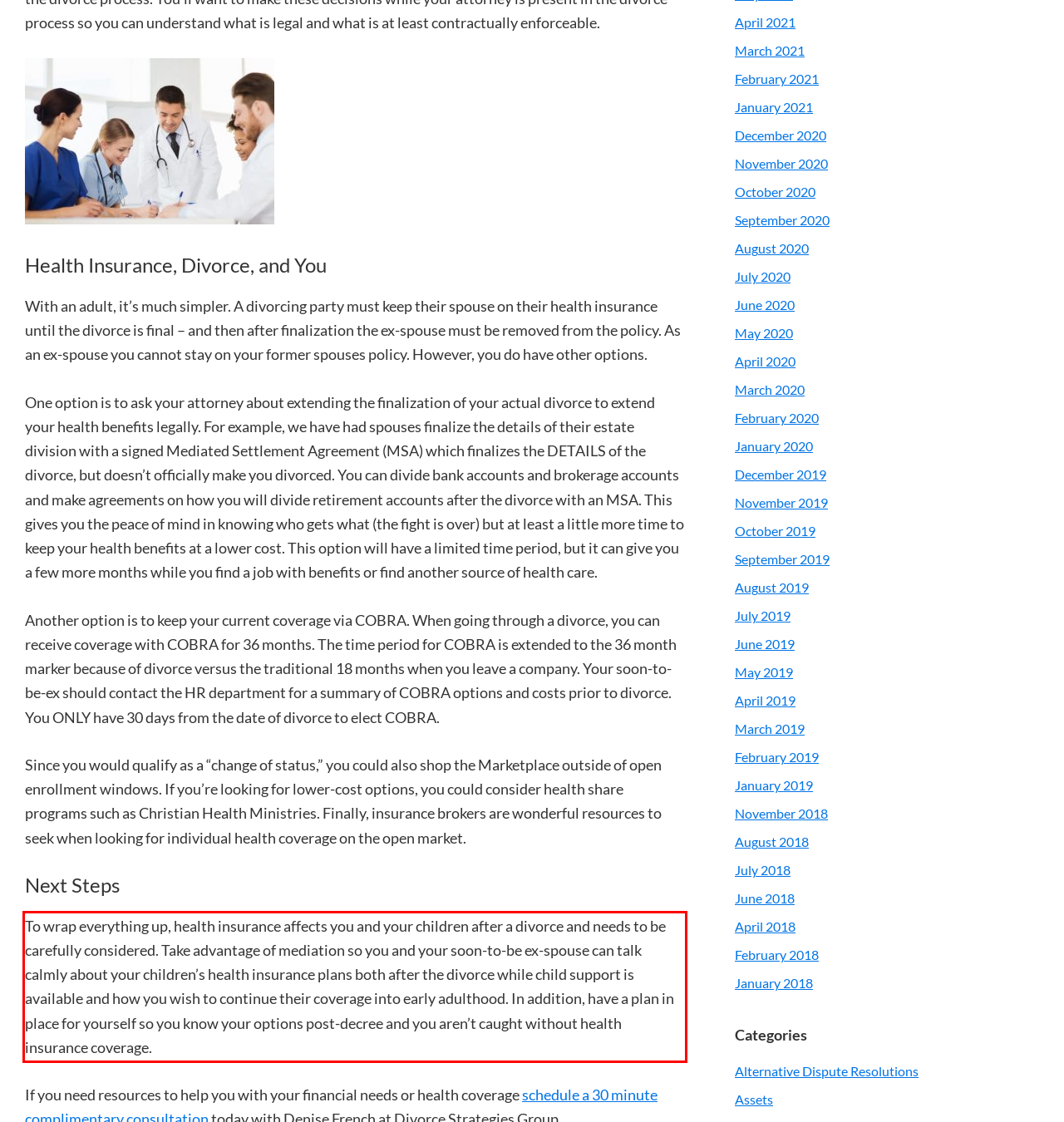Please analyze the provided webpage screenshot and perform OCR to extract the text content from the red rectangle bounding box.

To wrap everything up, health insurance affects you and your children after a divorce and needs to be carefully considered. Take advantage of mediation so you and your soon-to-be ex-spouse can talk calmly about your children’s health insurance plans both after the divorce while child support is available and how you wish to continue their coverage into early adulthood. In addition, have a plan in place for yourself so you know your options post-decree and you aren’t caught without health insurance coverage.